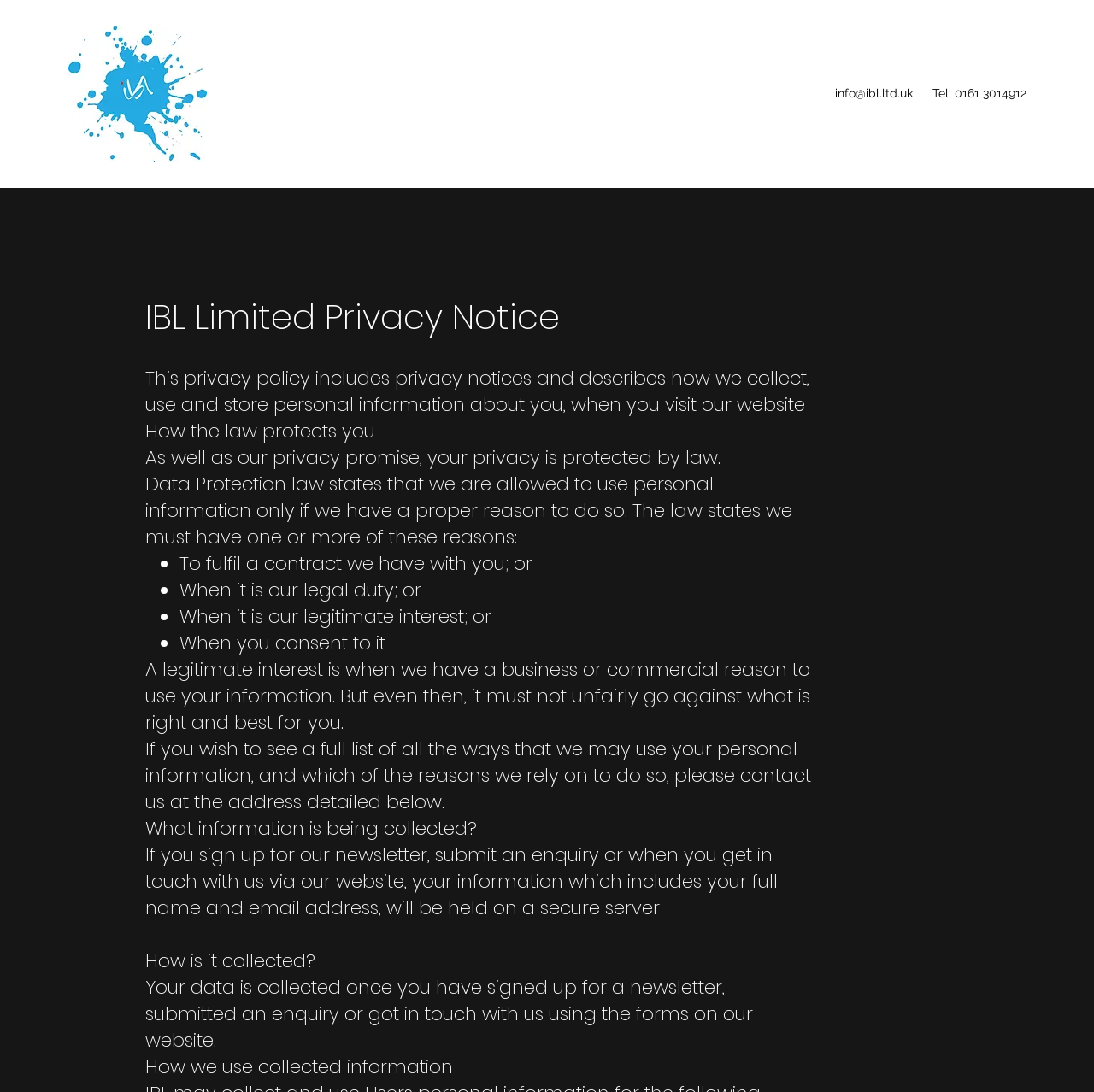Identify the webpage's primary heading and generate its text.

IBL Limited Privacy Notice